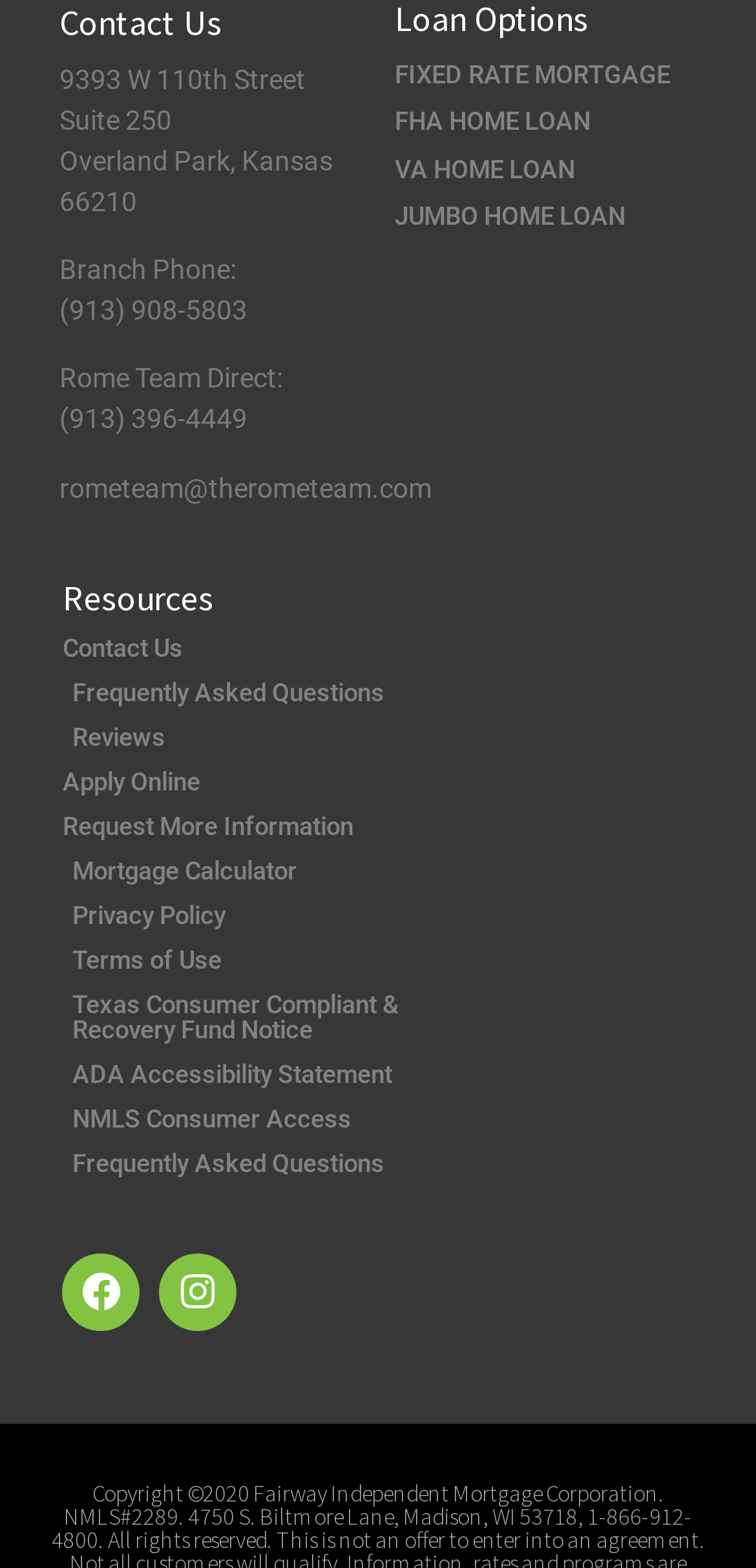Specify the bounding box coordinates of the area to click in order to execute this command: 'Read frequently asked questions'. The coordinates should consist of four float numbers ranging from 0 to 1, and should be formatted as [left, top, right, bottom].

[0.083, 0.434, 0.648, 0.45]